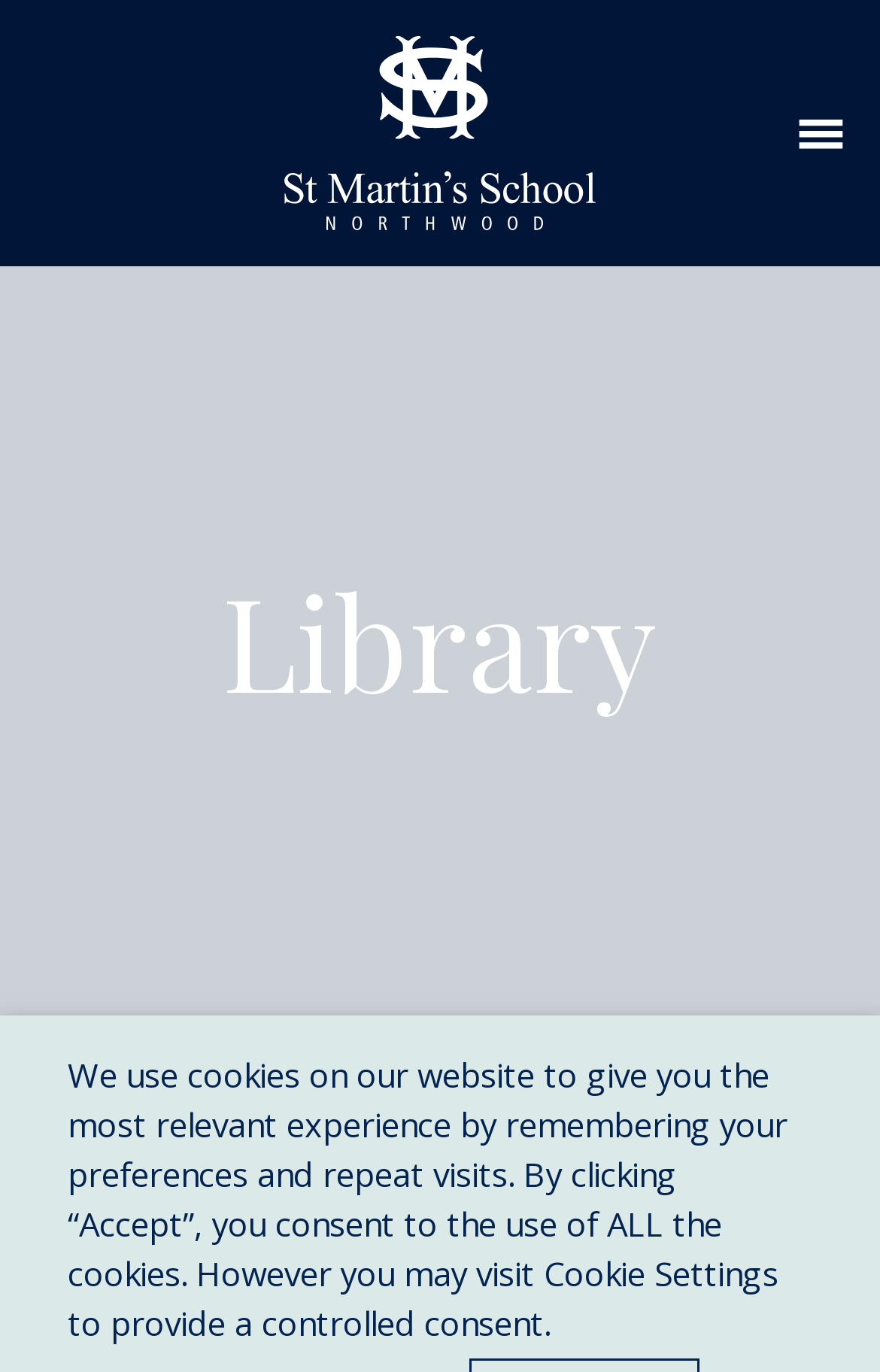Mark the bounding box of the element that matches the following description: "aria-label="Open navigation"".

[0.907, 0.081, 0.958, 0.114]